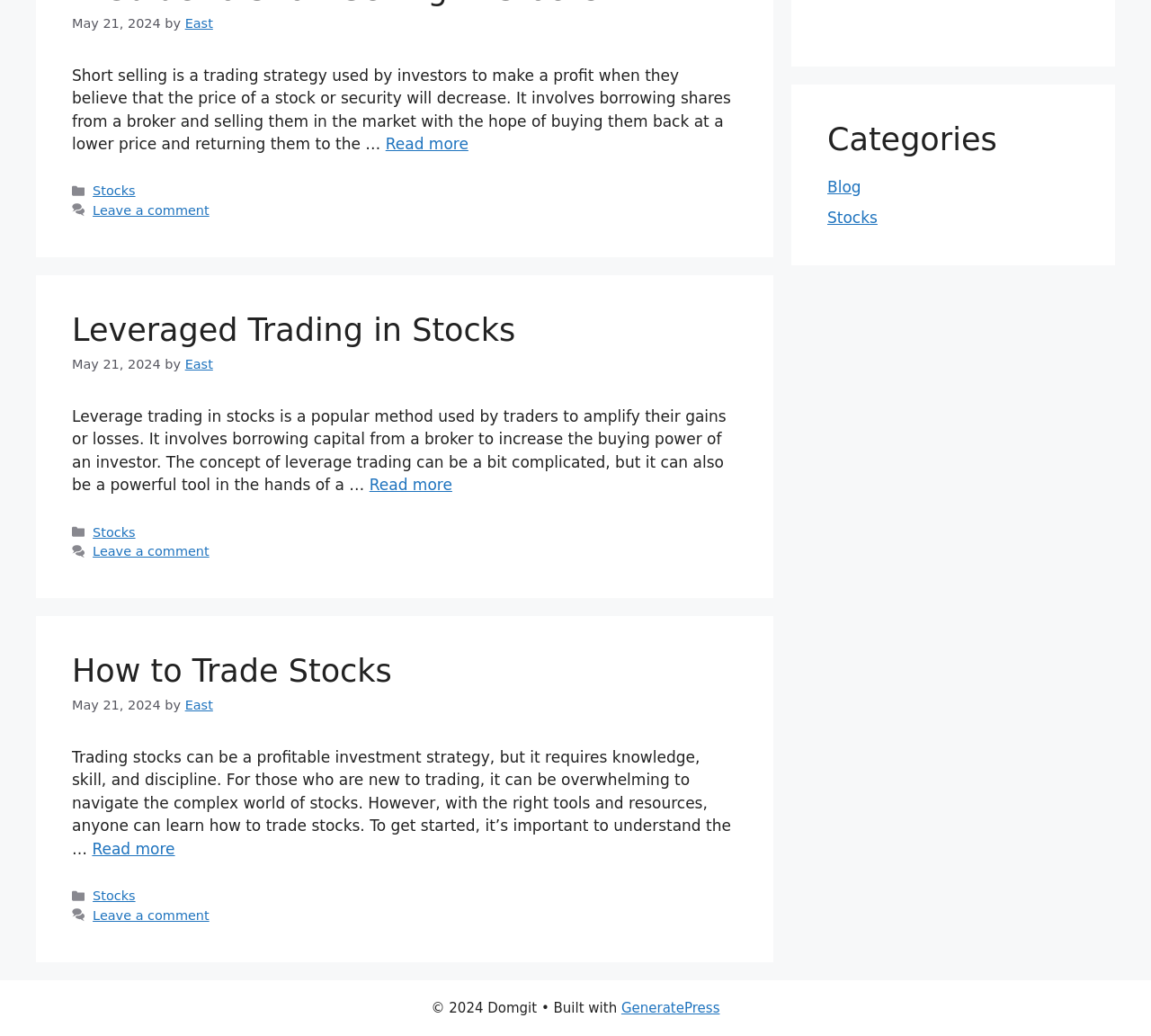Using floating point numbers between 0 and 1, provide the bounding box coordinates in the format (top-left x, top-left y, bottom-right x, bottom-right y). Locate the UI element described here: Leave a comment

[0.081, 0.525, 0.182, 0.539]